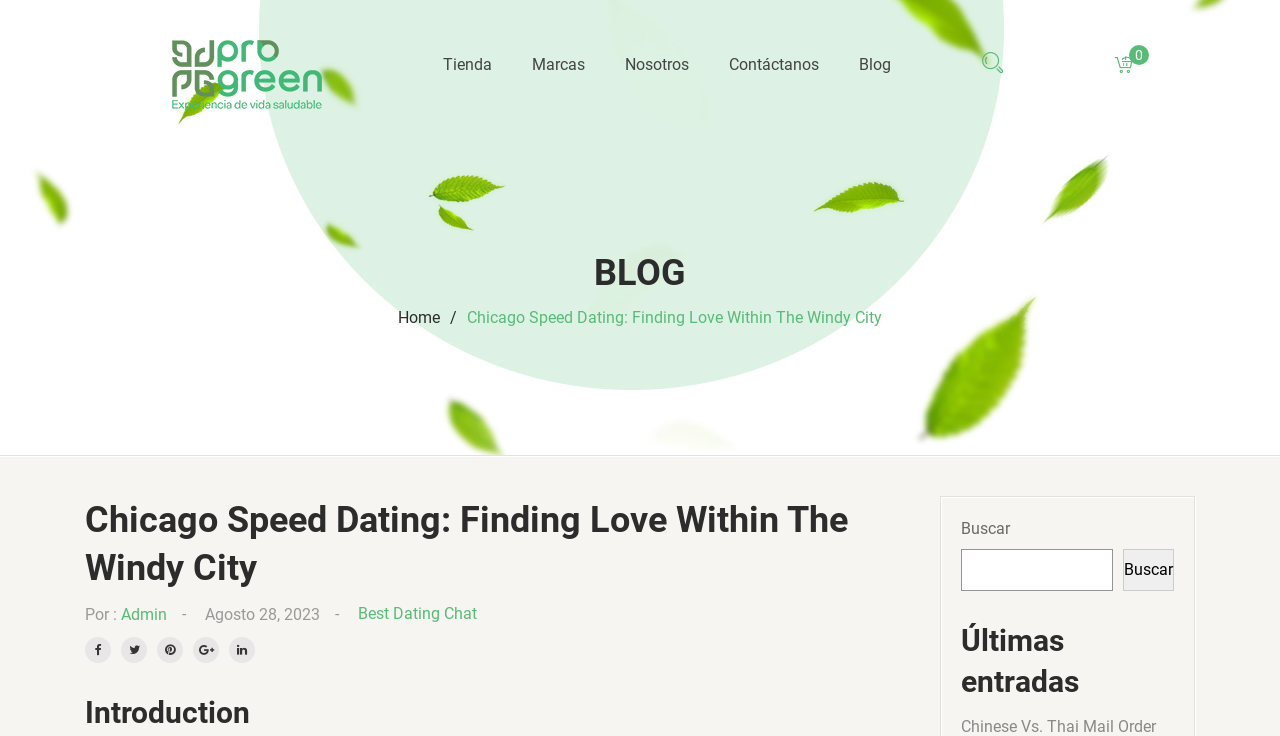Predict the bounding box coordinates of the area that should be clicked to accomplish the following instruction: "Click on the 'Blog' menu item". The bounding box coordinates should consist of four float numbers between 0 and 1, i.e., [left, top, right, bottom].

[0.656, 0.054, 0.712, 0.122]